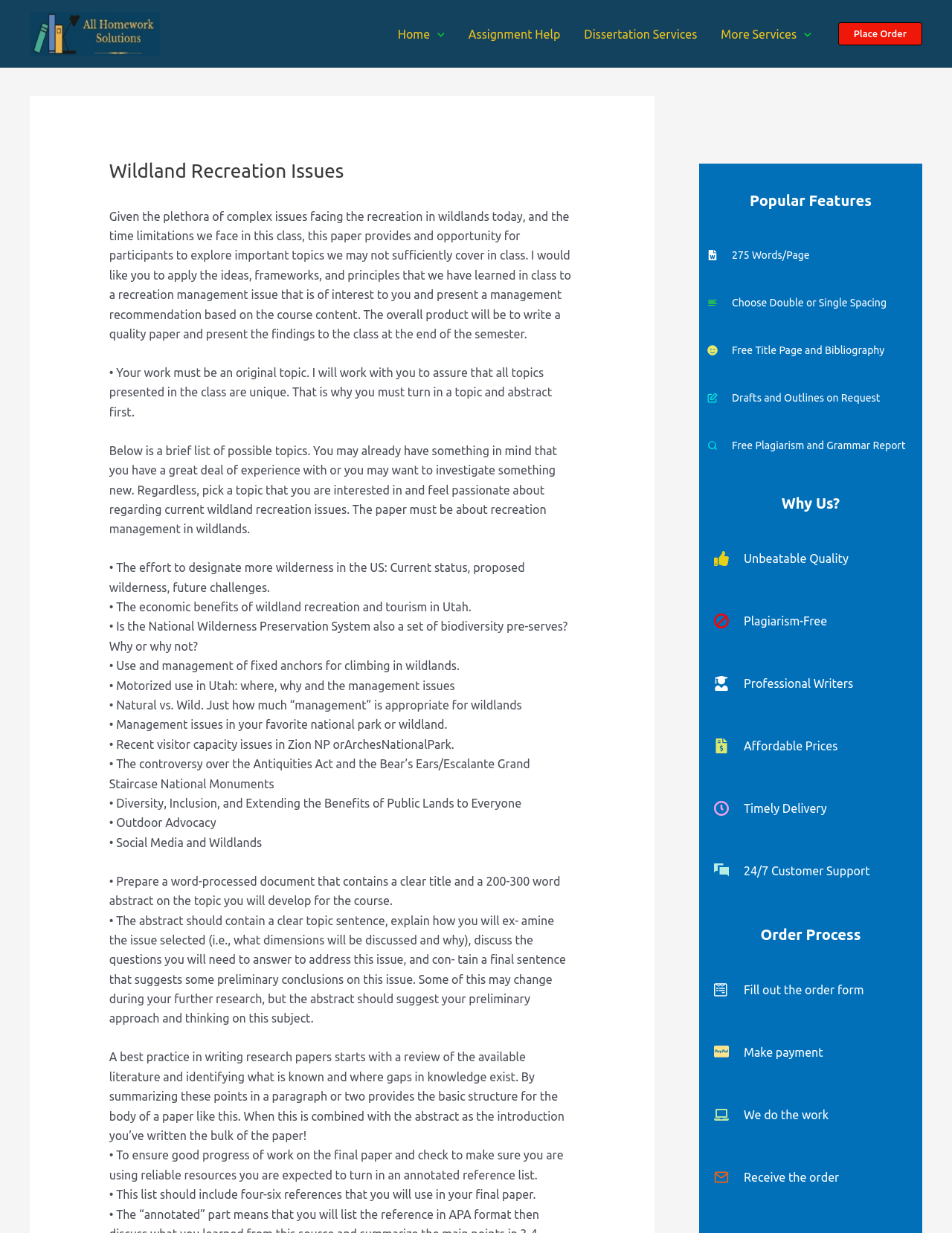What is the recommended length of the abstract?
Look at the image and answer the question with a single word or phrase.

200-300 words